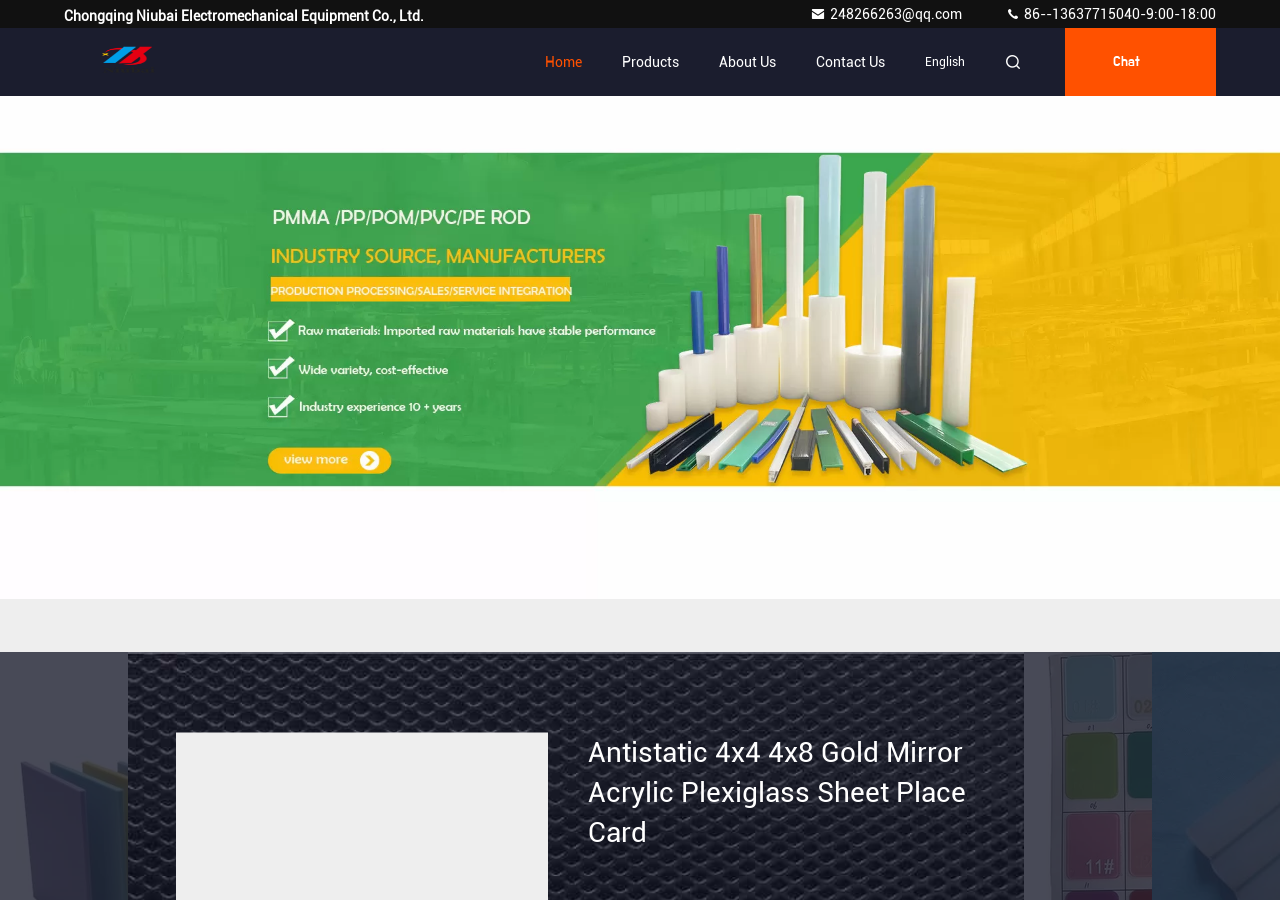Please extract and provide the main headline of the webpage.

Quality Plastic Acrylic Sheet & Mirror Acrylic Sheet Manufacturer